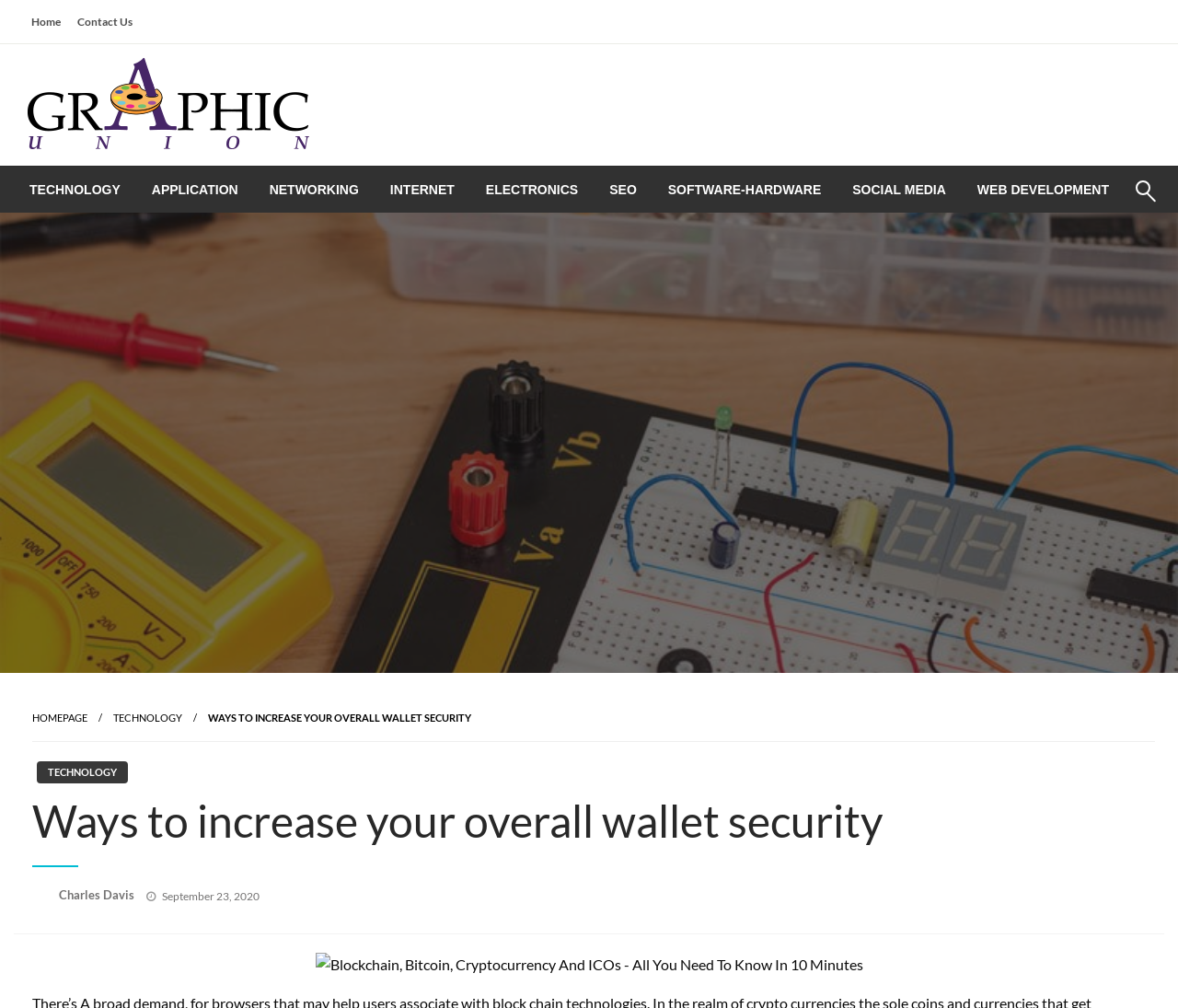Generate a detailed explanation of the webpage's features and information.

The webpage is titled "Ways to increase your overall wallet security - Graphics Union" and has a prominent header section at the top with a logo, navigation links, and a search bar. The logo, "Graphics Union", is accompanied by a tagline "Uniting Creativity and Technology". 

Below the header, there is a horizontal menu bar with 8 menu items: TECHNOLOGY, APPLICATION, NETWORKING, INTERNET, ELECTRONICS, SEO, SOFTWARE-HARDWARE, and WEB DEVELOPMENT. Each menu item has a corresponding link.

On the left side of the page, there is a section with a heading "Ways to increase your overall wallet security" and a subheading "Posted on September 23, 2020" by Charles Davis. This section appears to be a blog post or article.

To the right of the article heading, there is a large image related to blockchain, Bitcoin, and cryptocurrency. The image takes up a significant portion of the page.

At the bottom of the page, there are additional links, including a link to the homepage and several other links related to technology.

Overall, the webpage appears to be a blog or article page focused on technology and cryptocurrency, with a prominent header section and a large image.